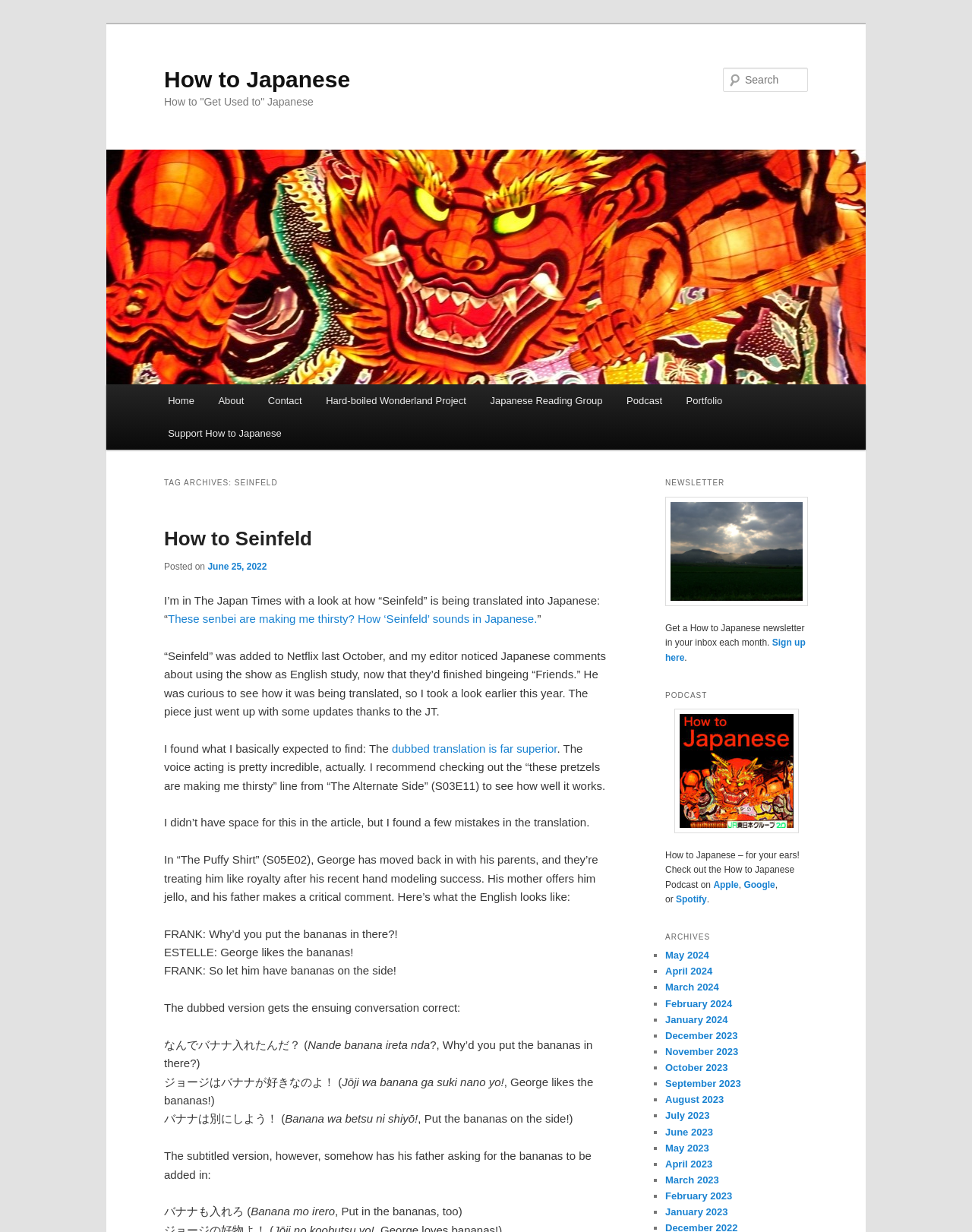Please predict the bounding box coordinates (top-left x, top-left y, bottom-right x, bottom-right y) for the UI element in the screenshot that fits the description: February 2024

[0.684, 0.81, 0.753, 0.819]